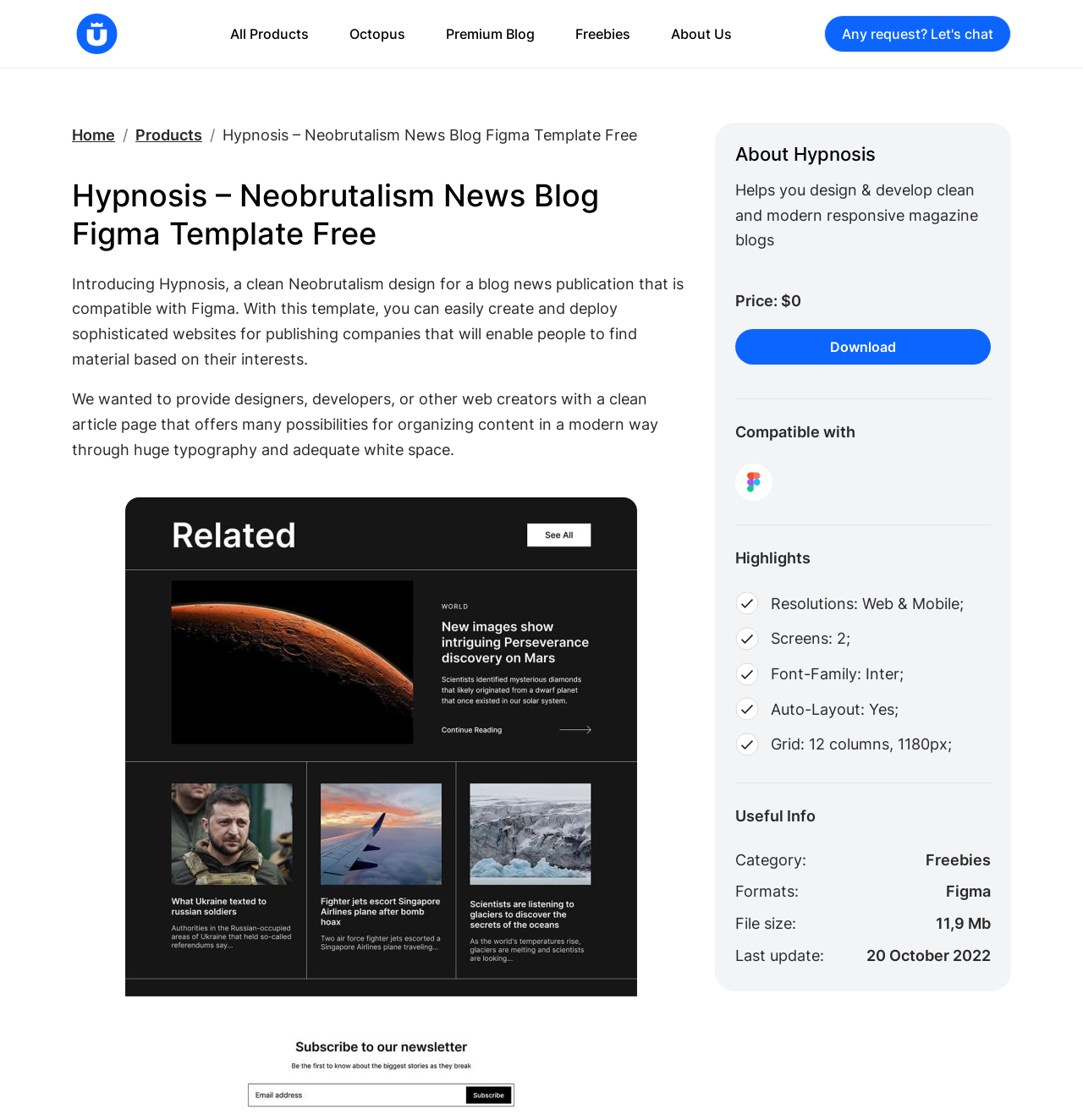Please provide the bounding box coordinates for the element that needs to be clicked to perform the instruction: "Explore the 'Freebies' category". The coordinates must consist of four float numbers between 0 and 1, formatted as [left, top, right, bottom].

[0.531, 0.023, 0.582, 0.038]